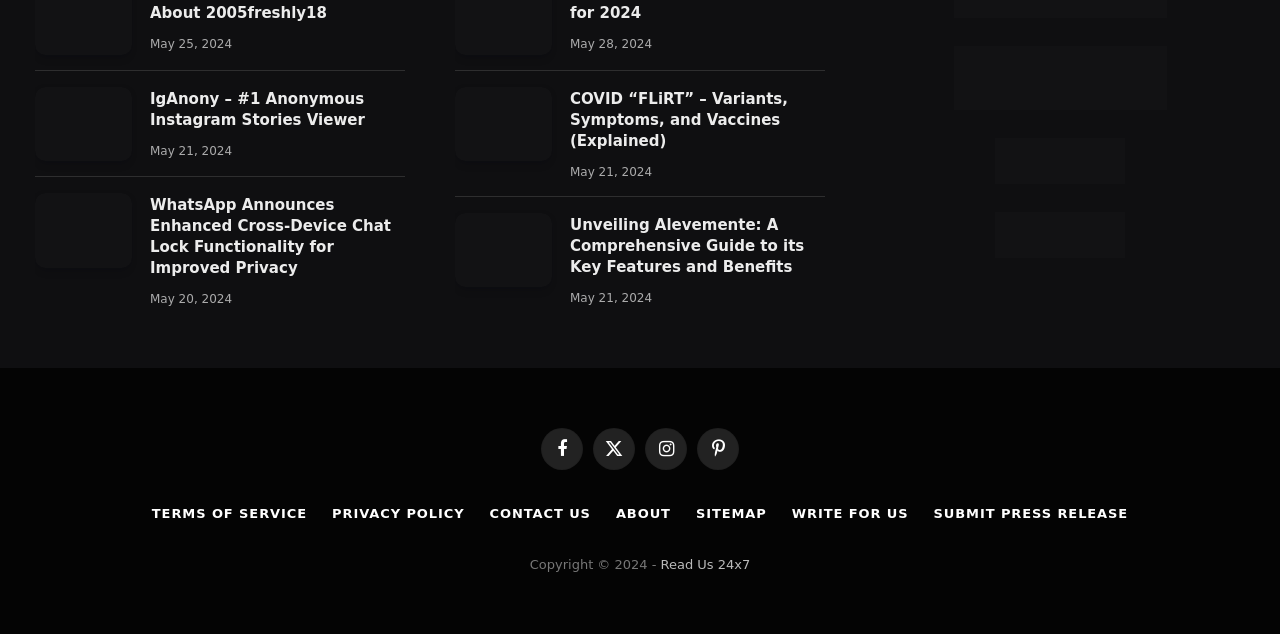Specify the bounding box coordinates of the element's region that should be clicked to achieve the following instruction: "Go to CONTACT US page". The bounding box coordinates consist of four float numbers between 0 and 1, in the format [left, top, right, bottom].

[0.382, 0.799, 0.462, 0.822]